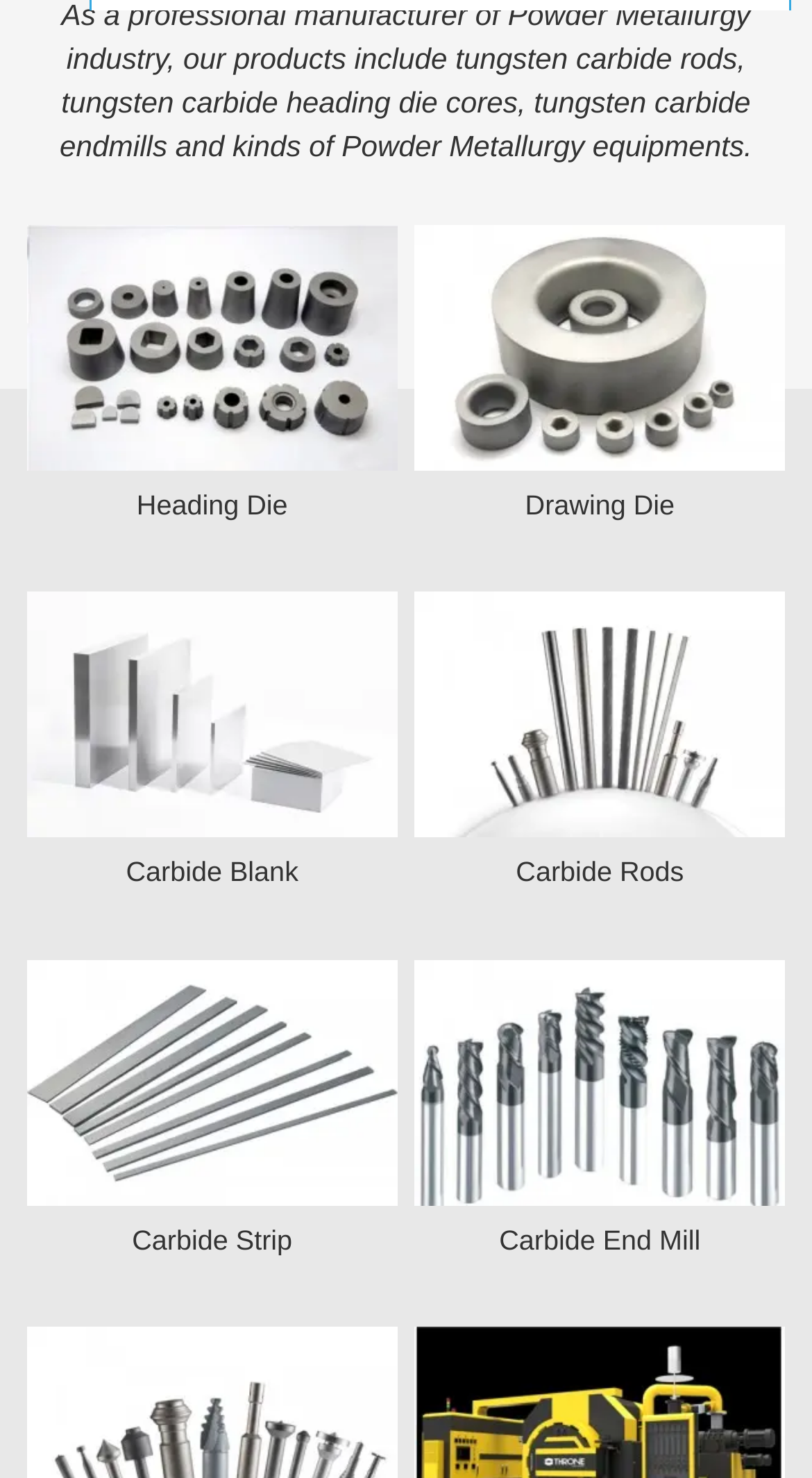Find the bounding box coordinates corresponding to the UI element with the description: "parent_node: Carbide Blank title="Carbide Blank"". The coordinates should be formatted as [left, top, right, bottom], with values as floats between 0 and 1.

[0.034, 0.4, 0.489, 0.567]